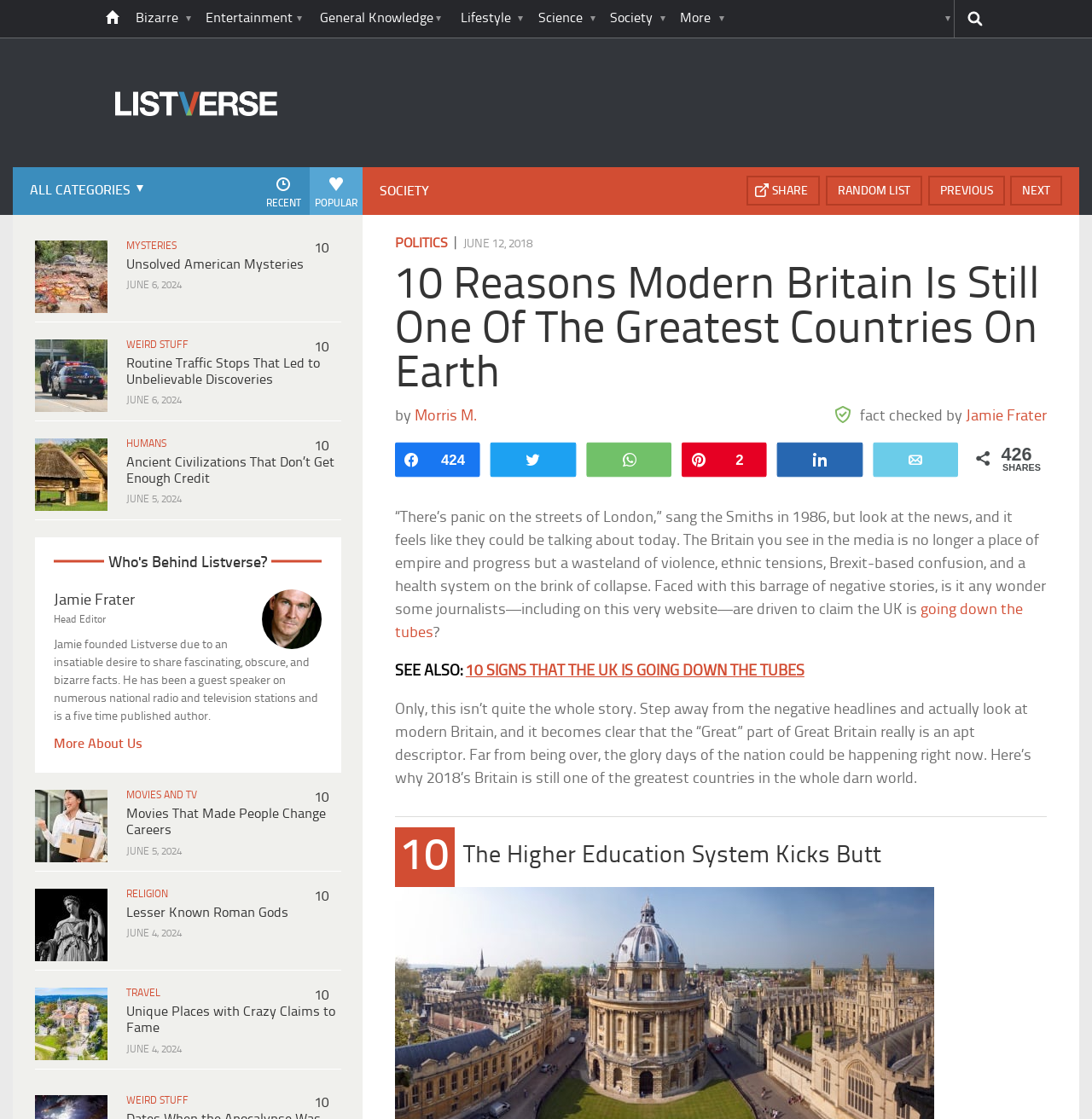Locate the bounding box coordinates of the UI element described by: "Search this site". The bounding box coordinates should consist of four float numbers between 0 and 1, i.e., [left, top, right, bottom].

[0.844, 0.0, 0.882, 0.034]